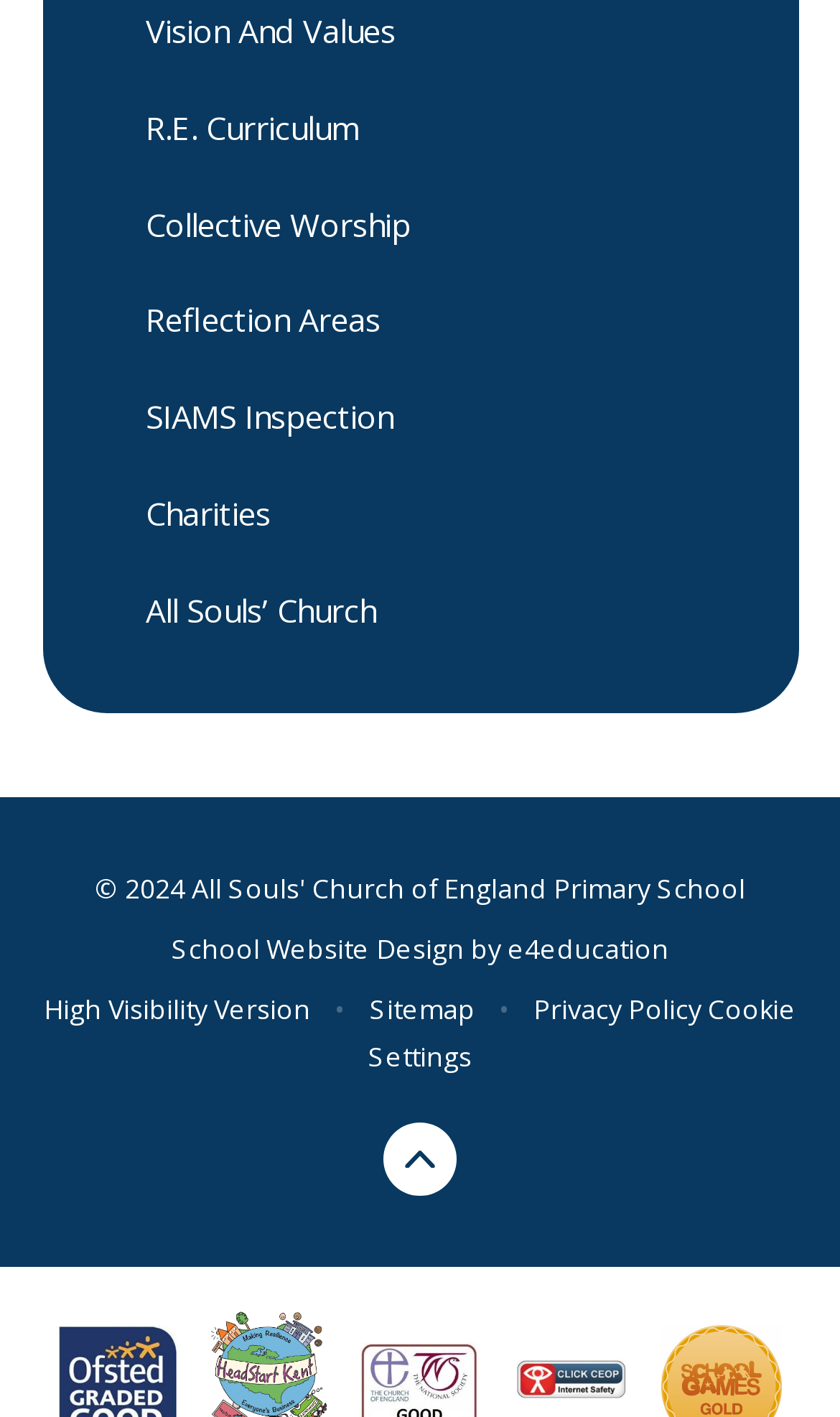Locate and provide the bounding box coordinates for the HTML element that matches this description: "R.E. Curriculum".

[0.05, 0.057, 0.95, 0.125]